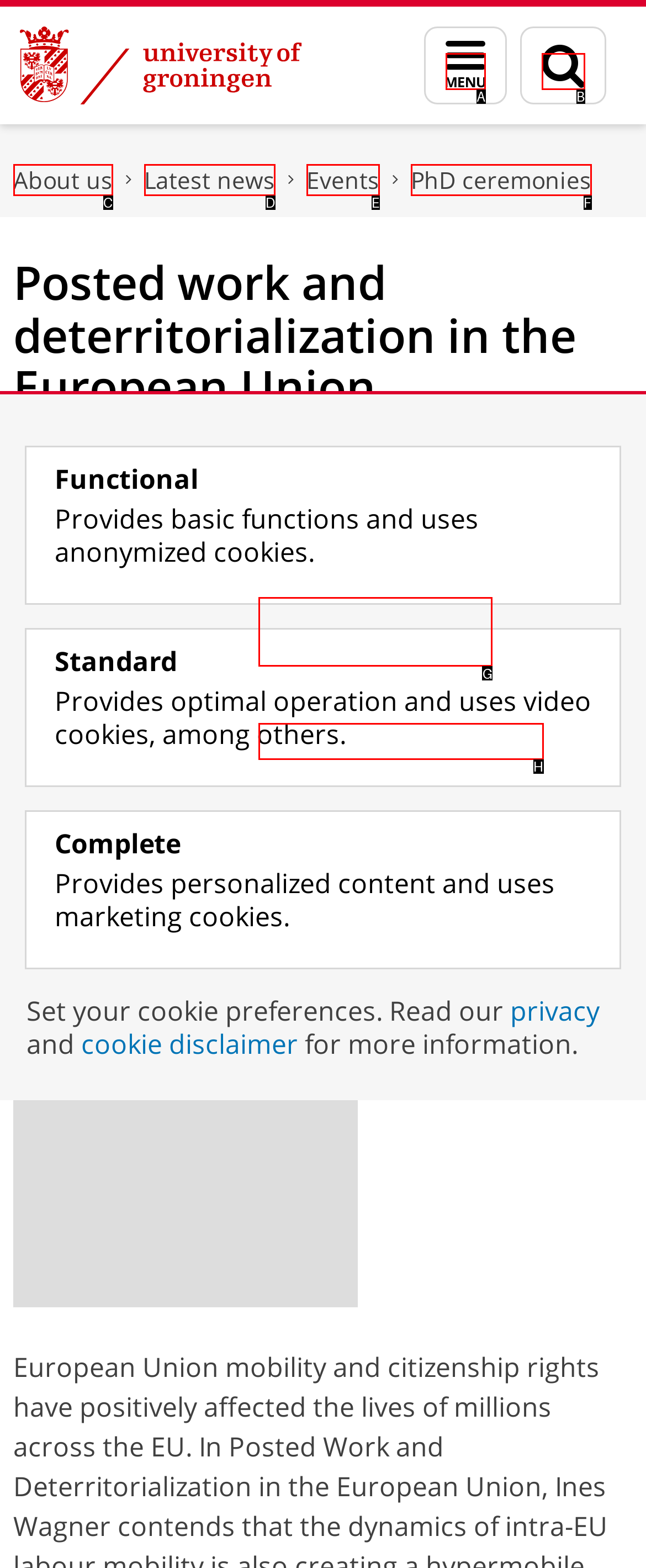Select the letter associated with the UI element you need to click to perform the following action: Visit the page of prof. dr. S. (Sjoerd) Beugelsdijk
Reply with the correct letter from the options provided.

G